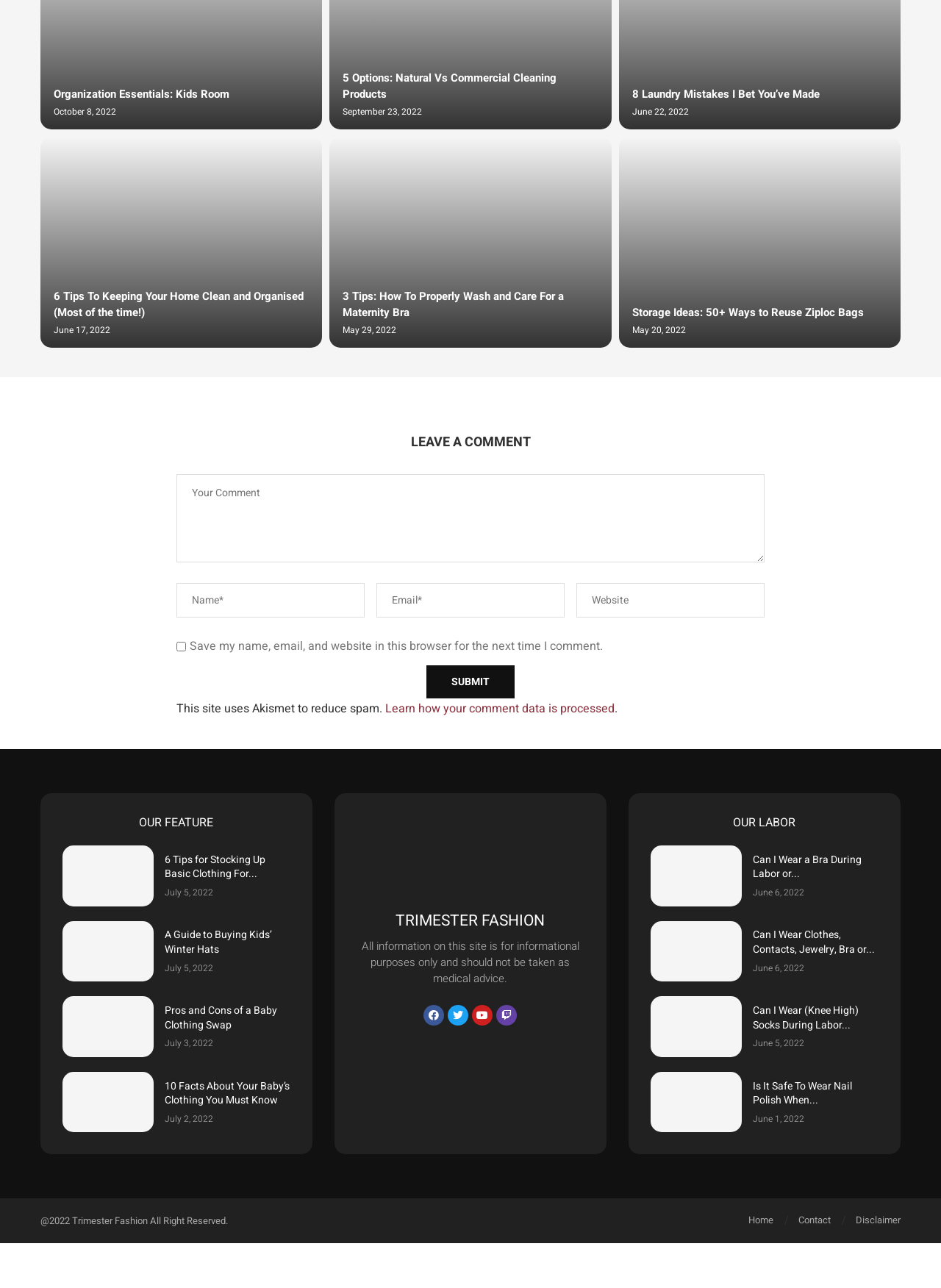Determine the bounding box coordinates of the UI element described below. Use the format (top-left x, top-left y, bottom-right x, bottom-right y) with floating point numbers between 0 and 1: Youtube

[0.502, 0.797, 0.524, 0.813]